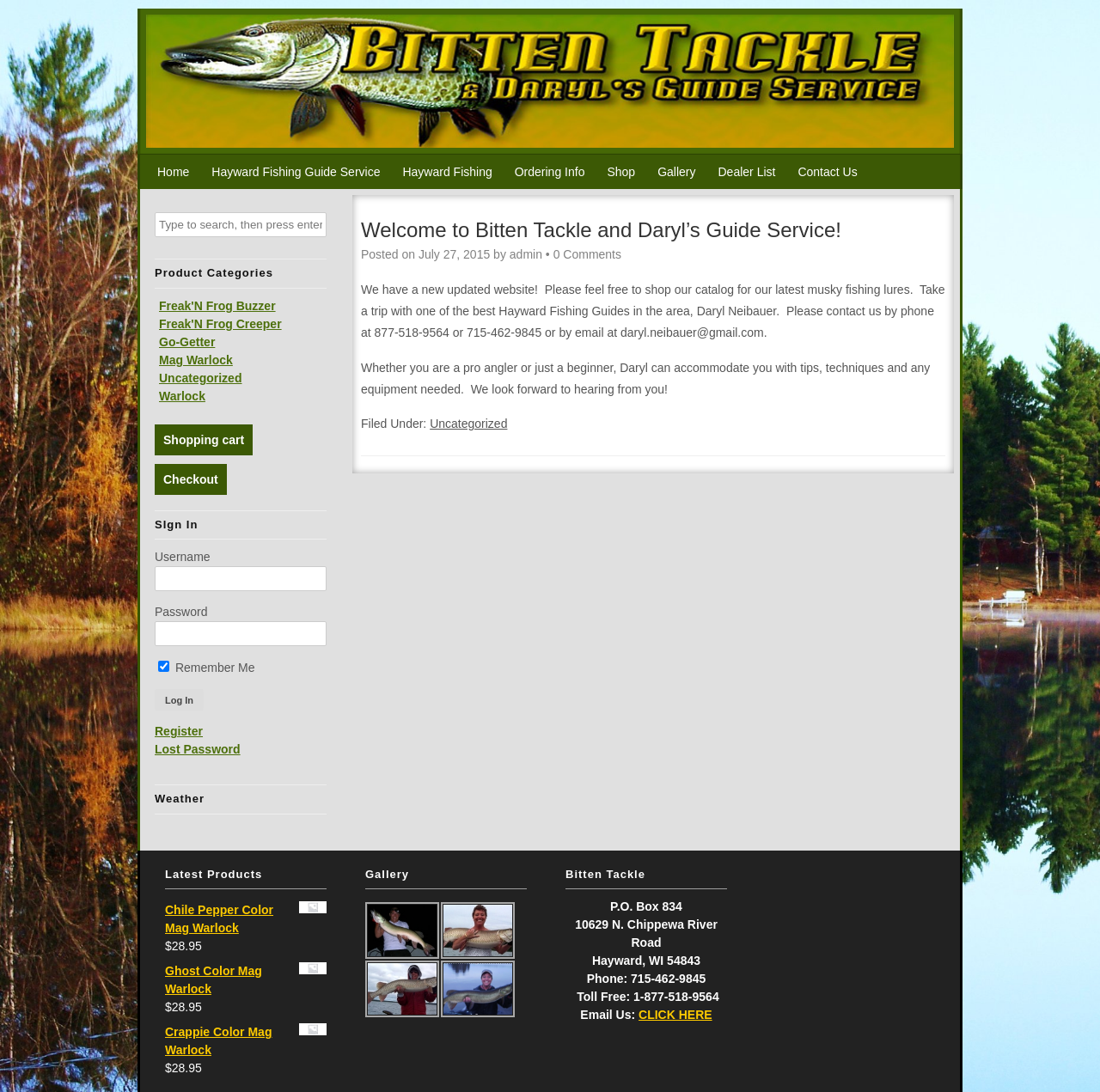Carefully examine the image and provide an in-depth answer to the question: What is the name of the fishing guide service?

I found the answer by looking at the article section of the webpage, where it says 'Welcome to Bitten Tackle and Daryl’s Guide Service!'.